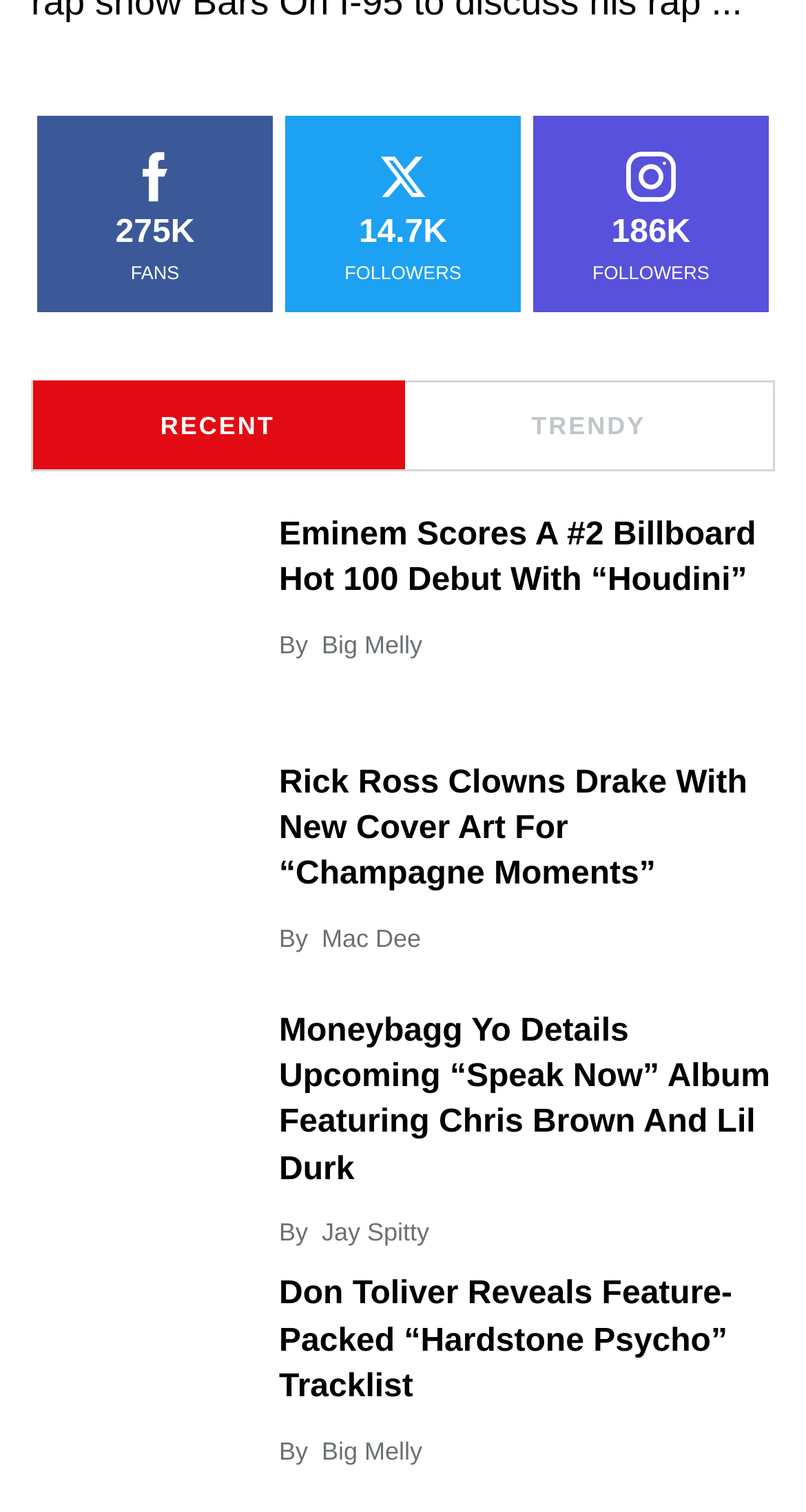Please give a succinct answer using a single word or phrase:
Who wrote the article about Rick Ross?

Mac Dee